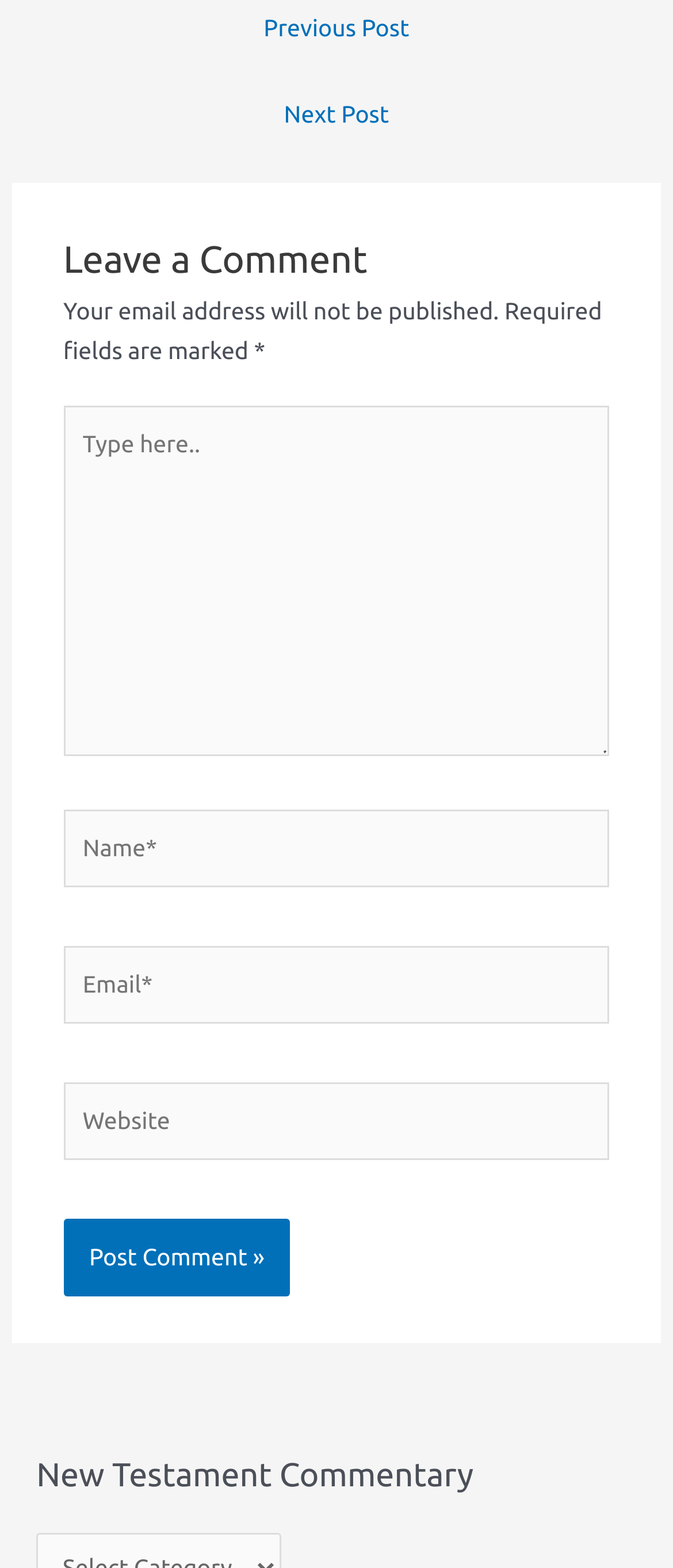What is the purpose of the form?
Look at the image and respond with a single word or a short phrase.

Leave a comment